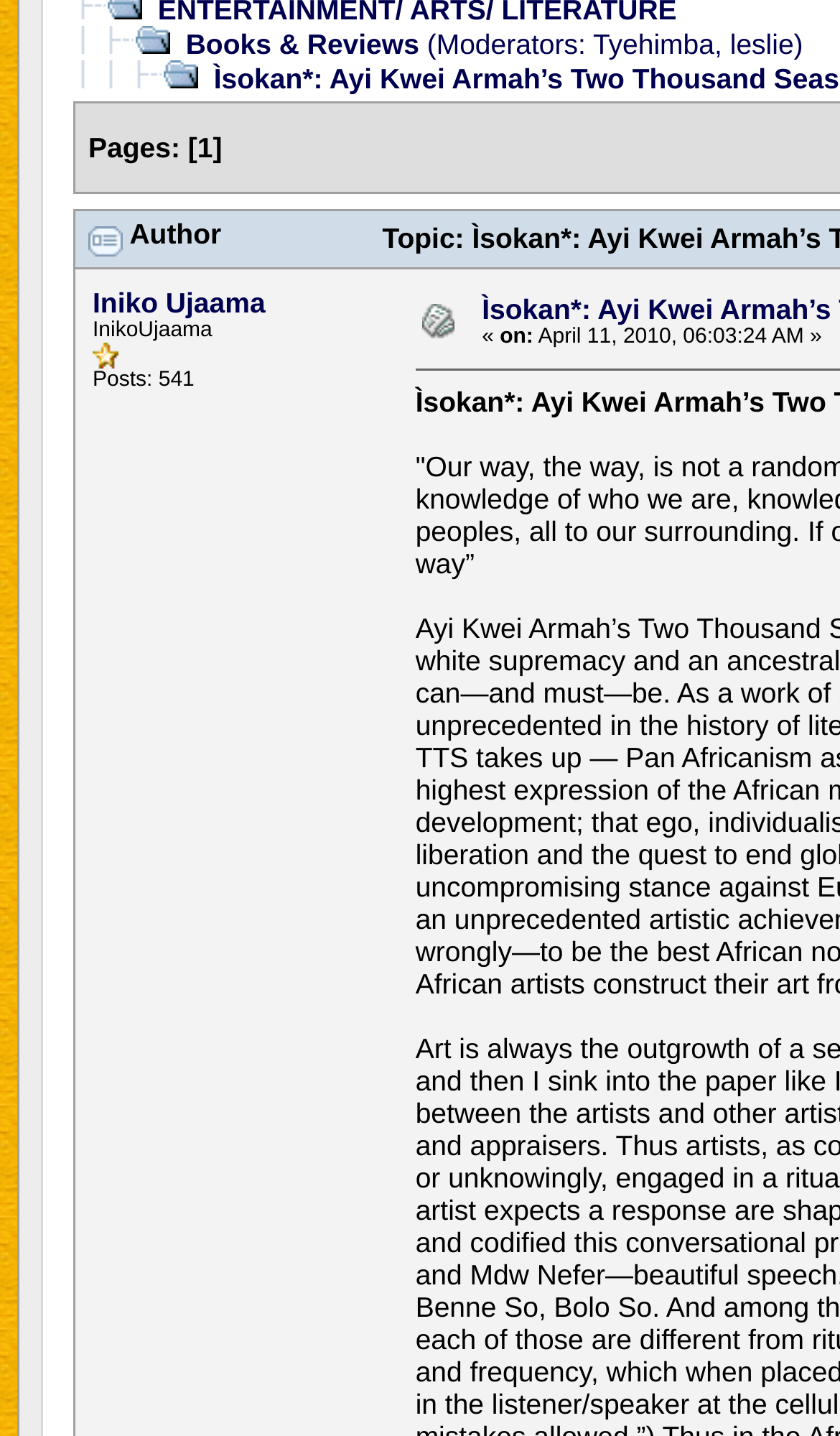Using the webpage screenshot and the element description Iniko Ujaama, determine the bounding box coordinates. Specify the coordinates in the format (top-left x, top-left y, bottom-right x, bottom-right y) with values ranging from 0 to 1.

[0.11, 0.199, 0.316, 0.222]